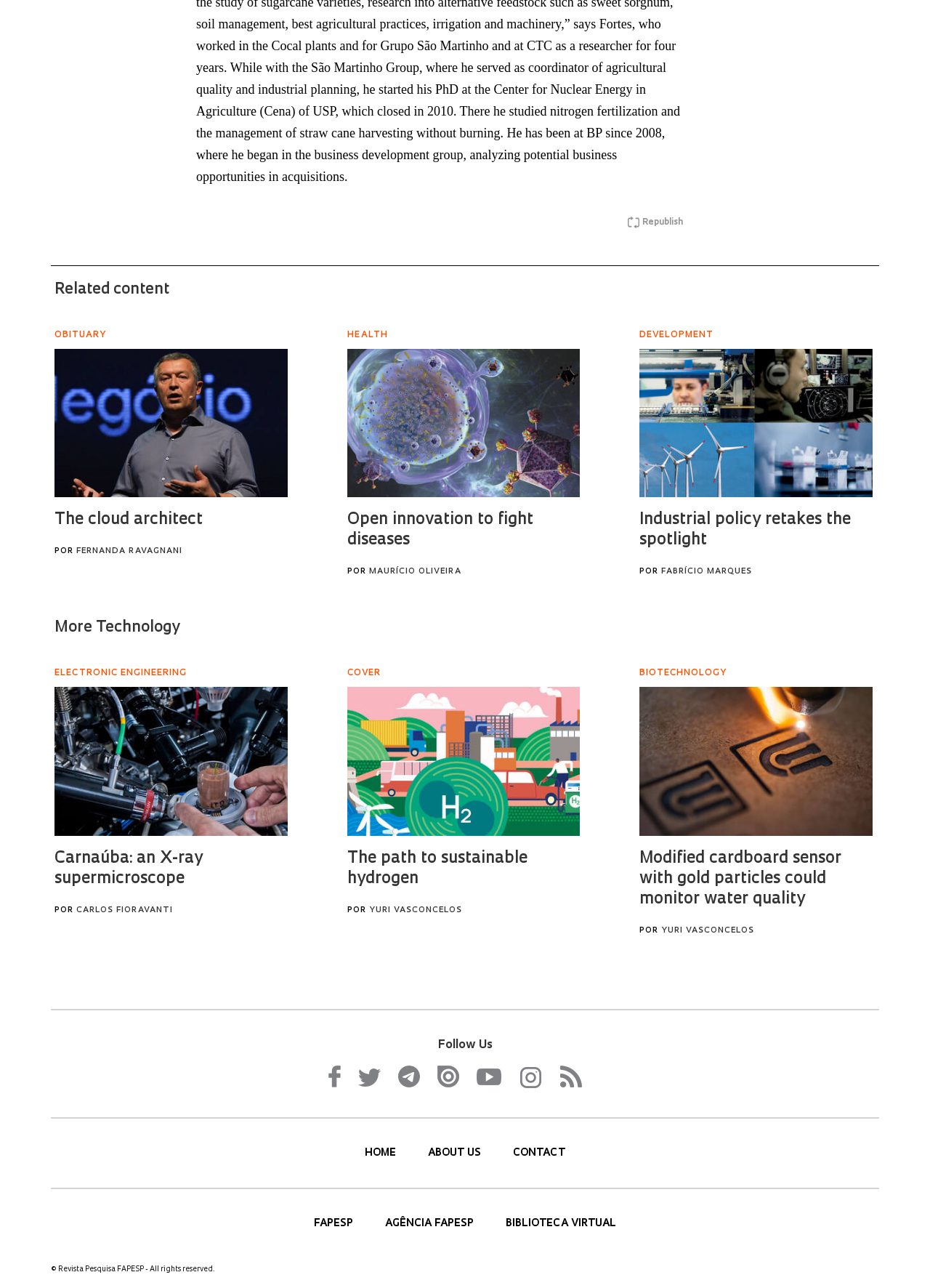Is there a link to the homepage?
Respond to the question with a single word or phrase according to the image.

Yes